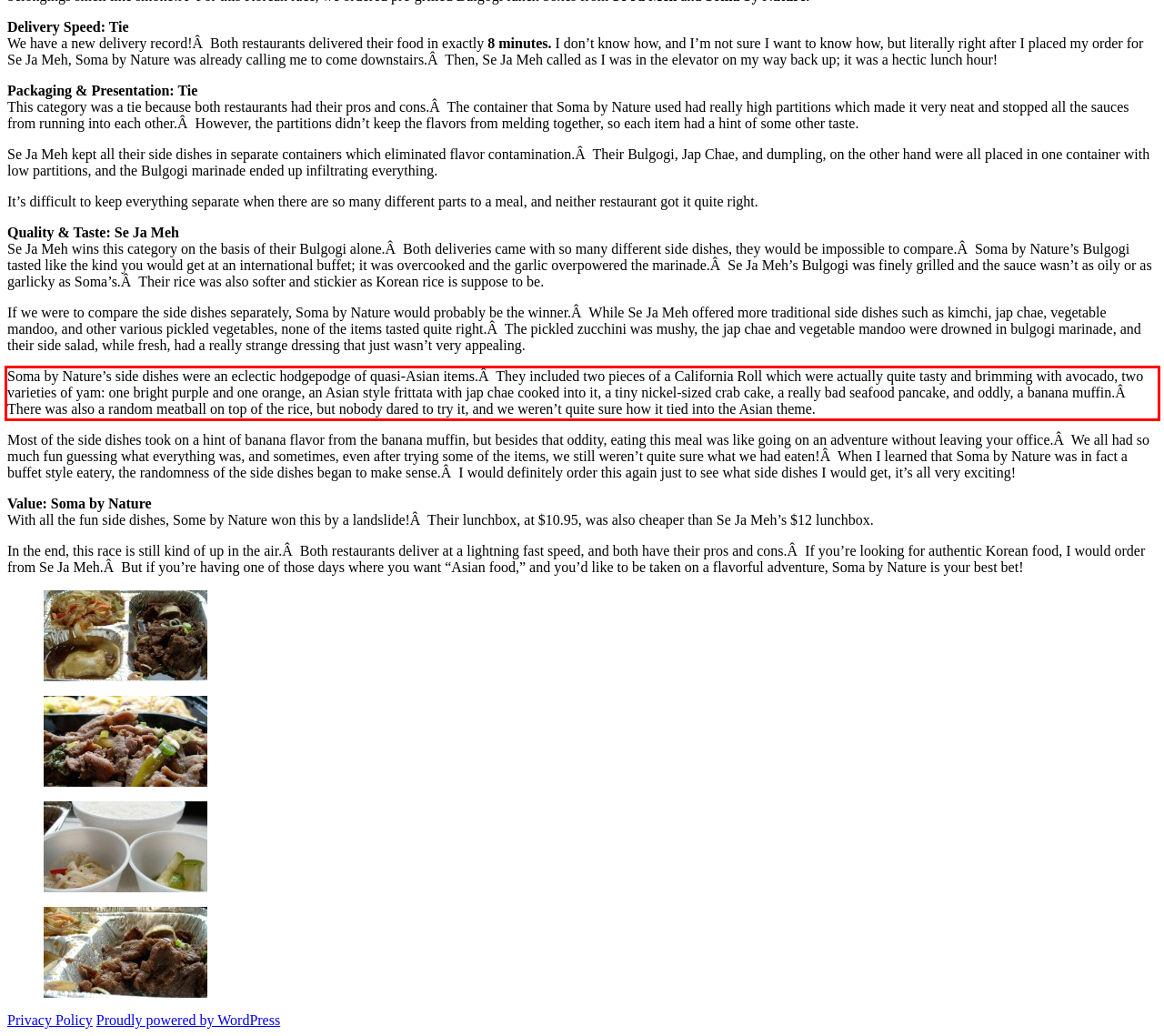Given the screenshot of a webpage, identify the red rectangle bounding box and recognize the text content inside it, generating the extracted text.

Soma by Nature’s side dishes were an eclectic hodgepodge of quasi-Asian items.Â They included two pieces of a California Roll which were actually quite tasty and brimming with avocado, two varieties of yam: one bright purple and one orange, an Asian style frittata with jap chae cooked into it, a tiny nickel-sized crab cake, a really bad seafood pancake, and oddly, a banana muffin.Â There was also a random meatball on top of the rice, but nobody dared to try it, and we weren’t quite sure how it tied into the Asian theme.